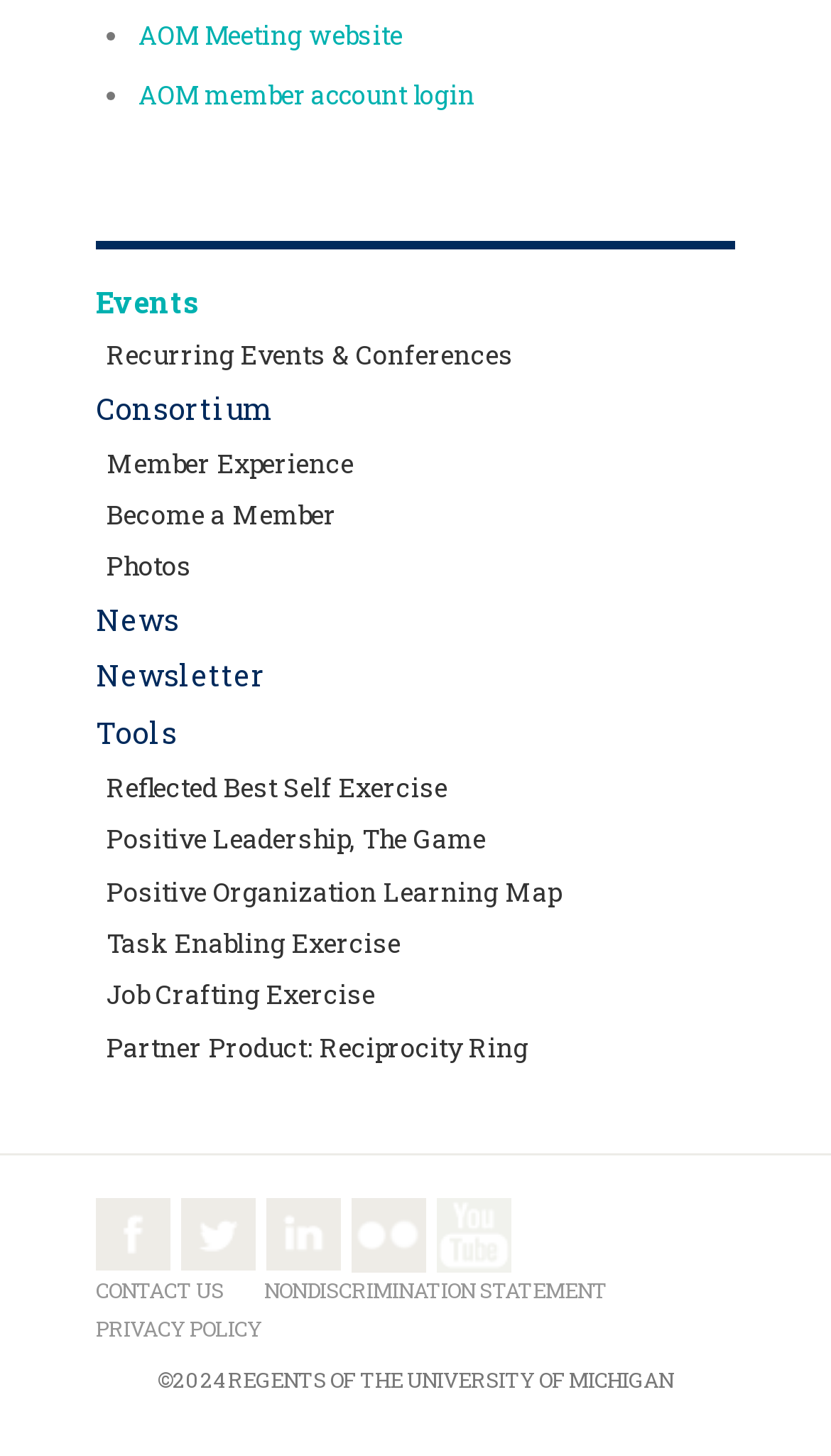What is the last item in the list of tools?
Look at the image and respond with a one-word or short-phrase answer.

Job Crafting Exercise